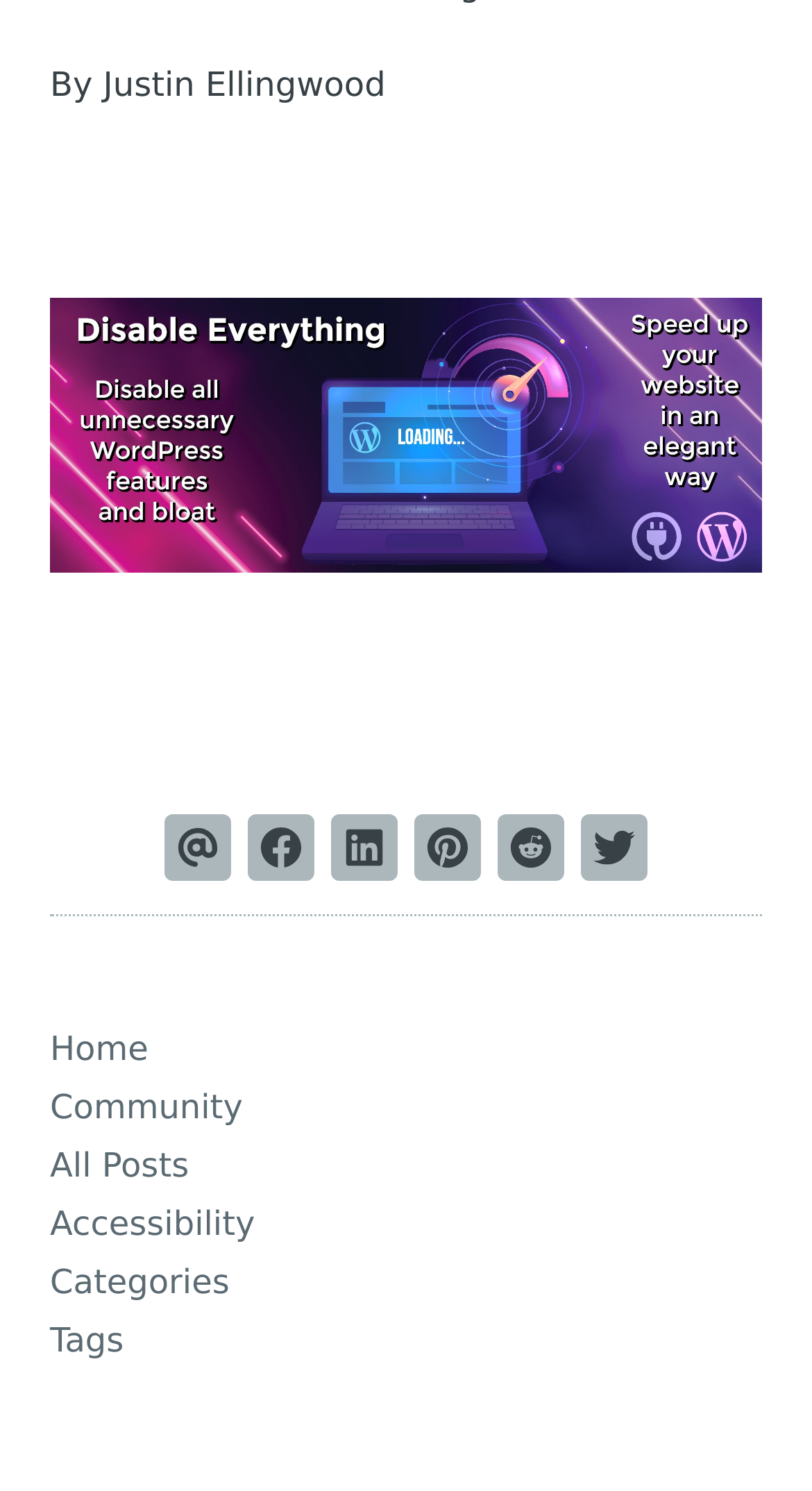Please examine the image and provide a detailed answer to the question: What are the main navigation links on the webpage?

The main navigation links are located at the bottom of the webpage and include links to Home, Community, All Posts, Accessibility, Categories, and Tags, which are likely the main sections of the website.